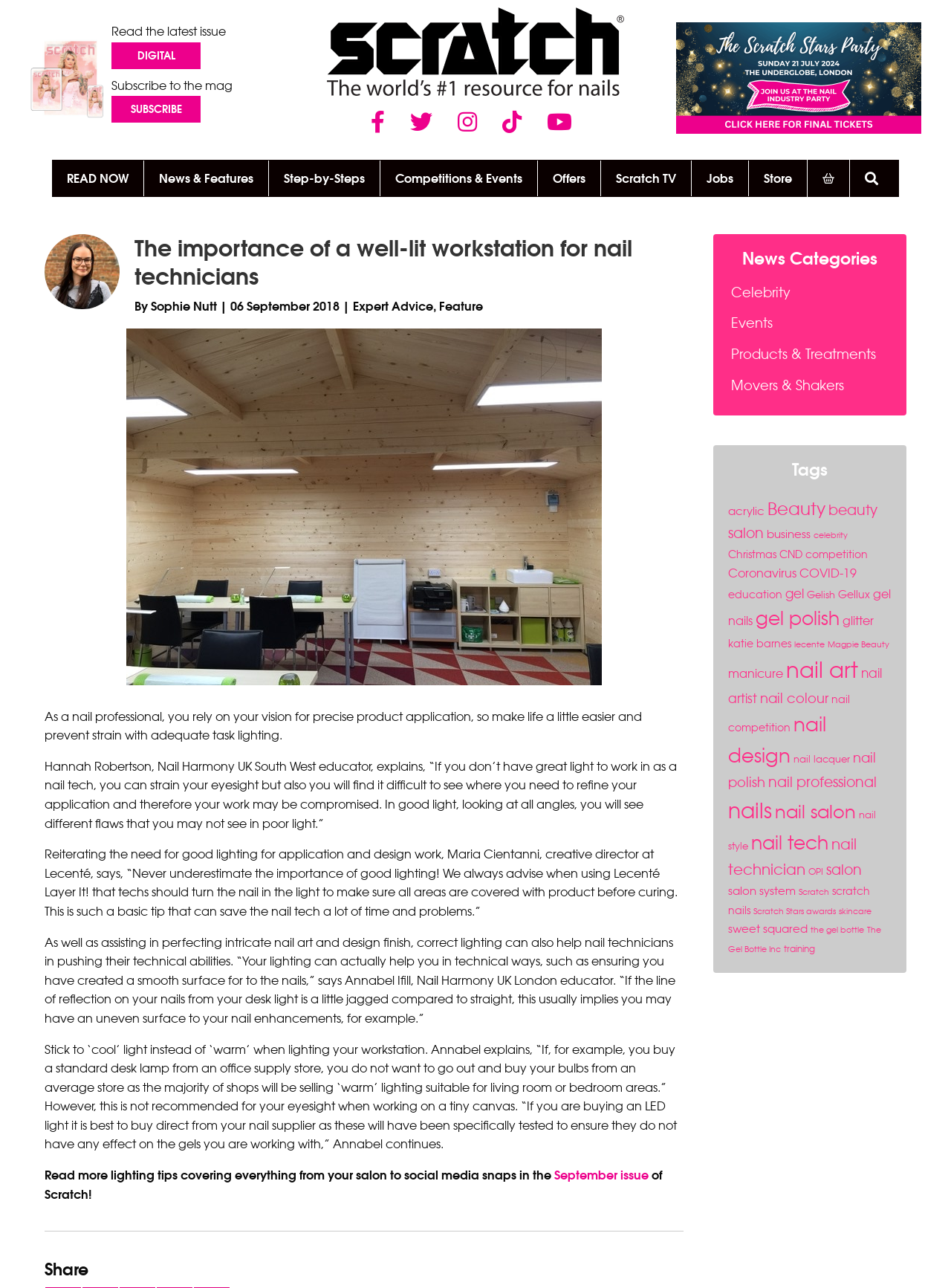Identify the bounding box coordinates of the specific part of the webpage to click to complete this instruction: "View the September issue".

[0.583, 0.907, 0.682, 0.918]